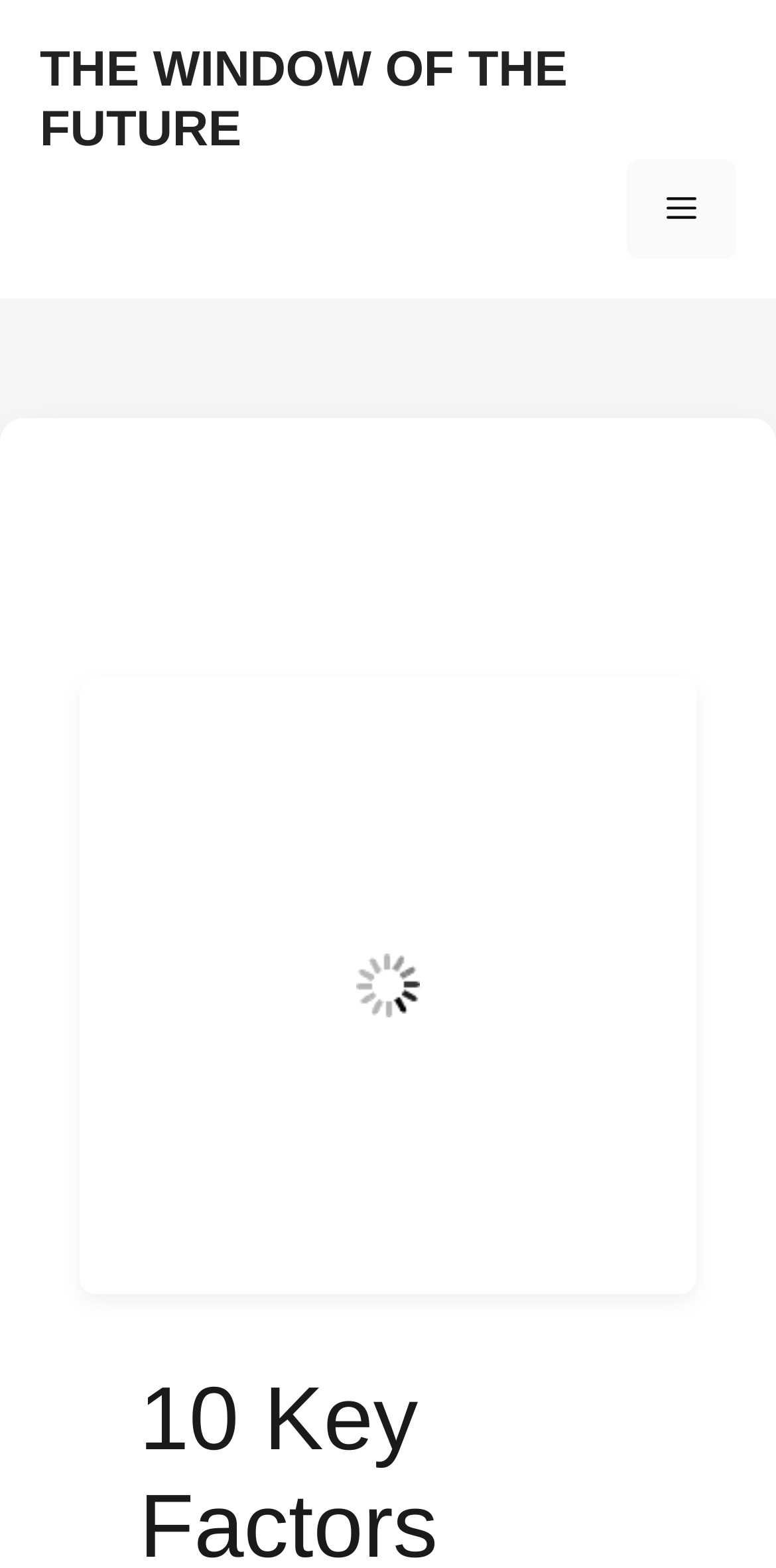Find the main header of the webpage and produce its text content.

10 Key Factors Shaping the Future of Renewable Energy